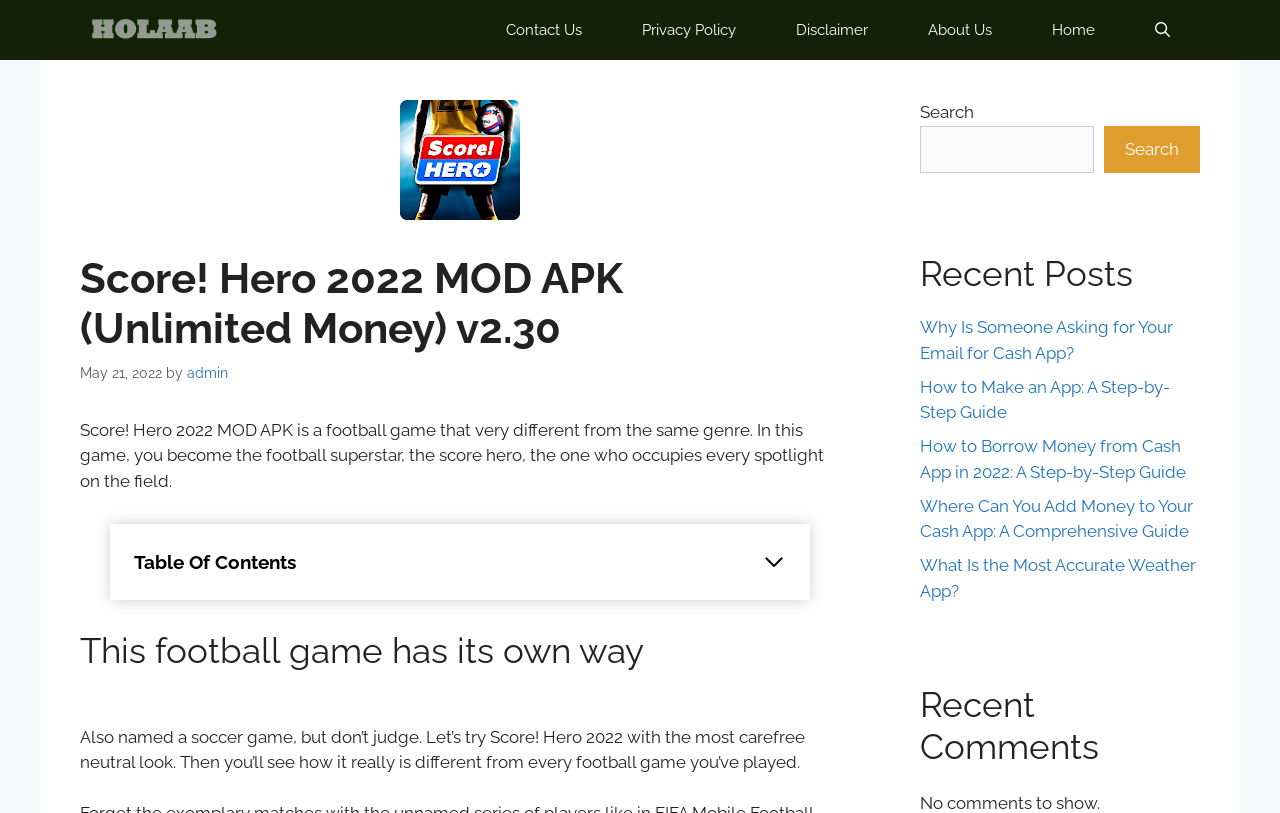What is the purpose of the 'Expand Table of Contents' button?
Answer the question with as much detail as possible.

I found the answer by looking at the button element with the text 'Expand Table of Contents'. Its purpose is to expand the table of contents, which is a common functionality in webpages.